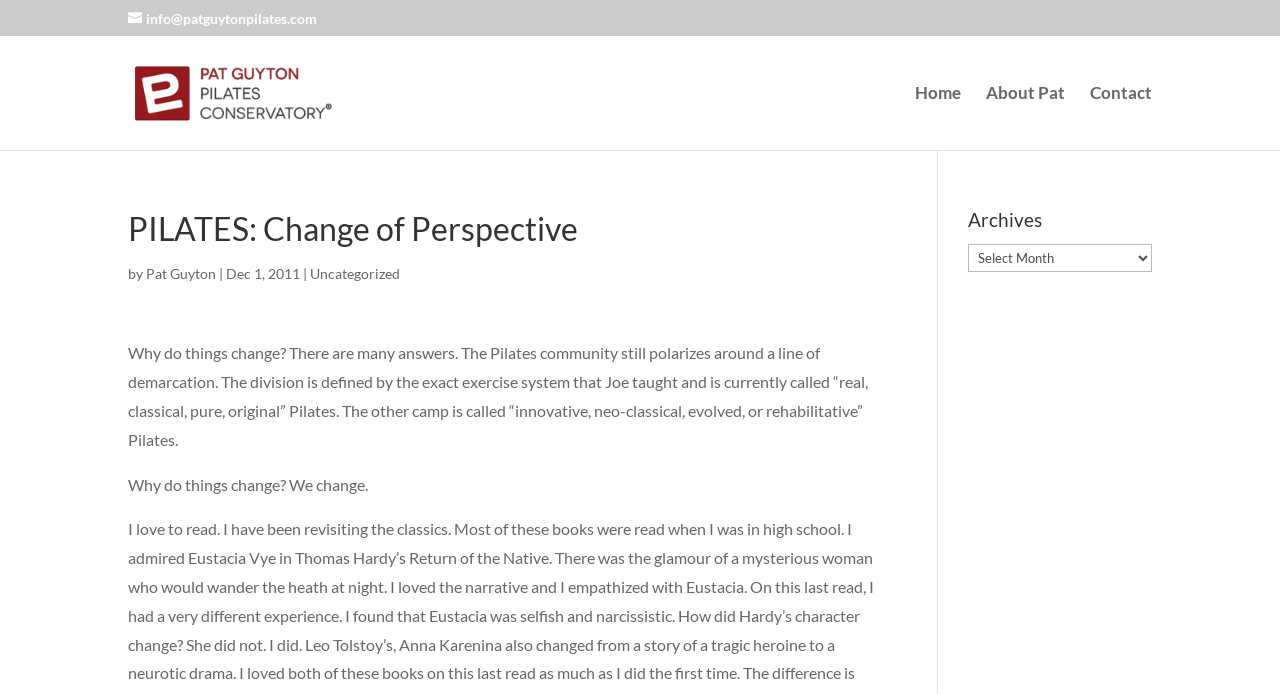Determine the bounding box coordinates of the target area to click to execute the following instruction: "contact Pat Guyton Pilates."

[0.852, 0.124, 0.9, 0.216]